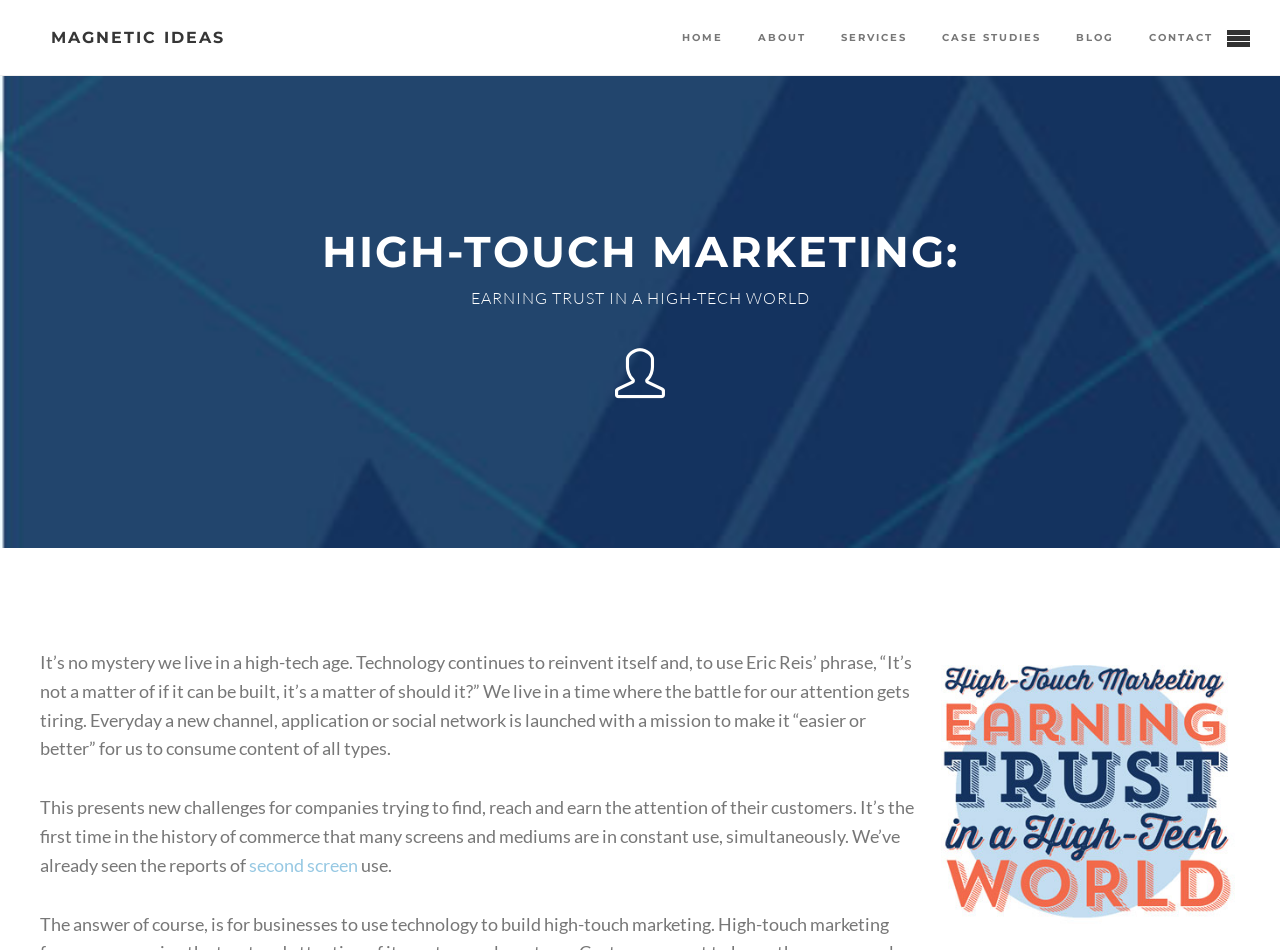How many links are in the top navigation bar?
Give a single word or phrase answer based on the content of the image.

6